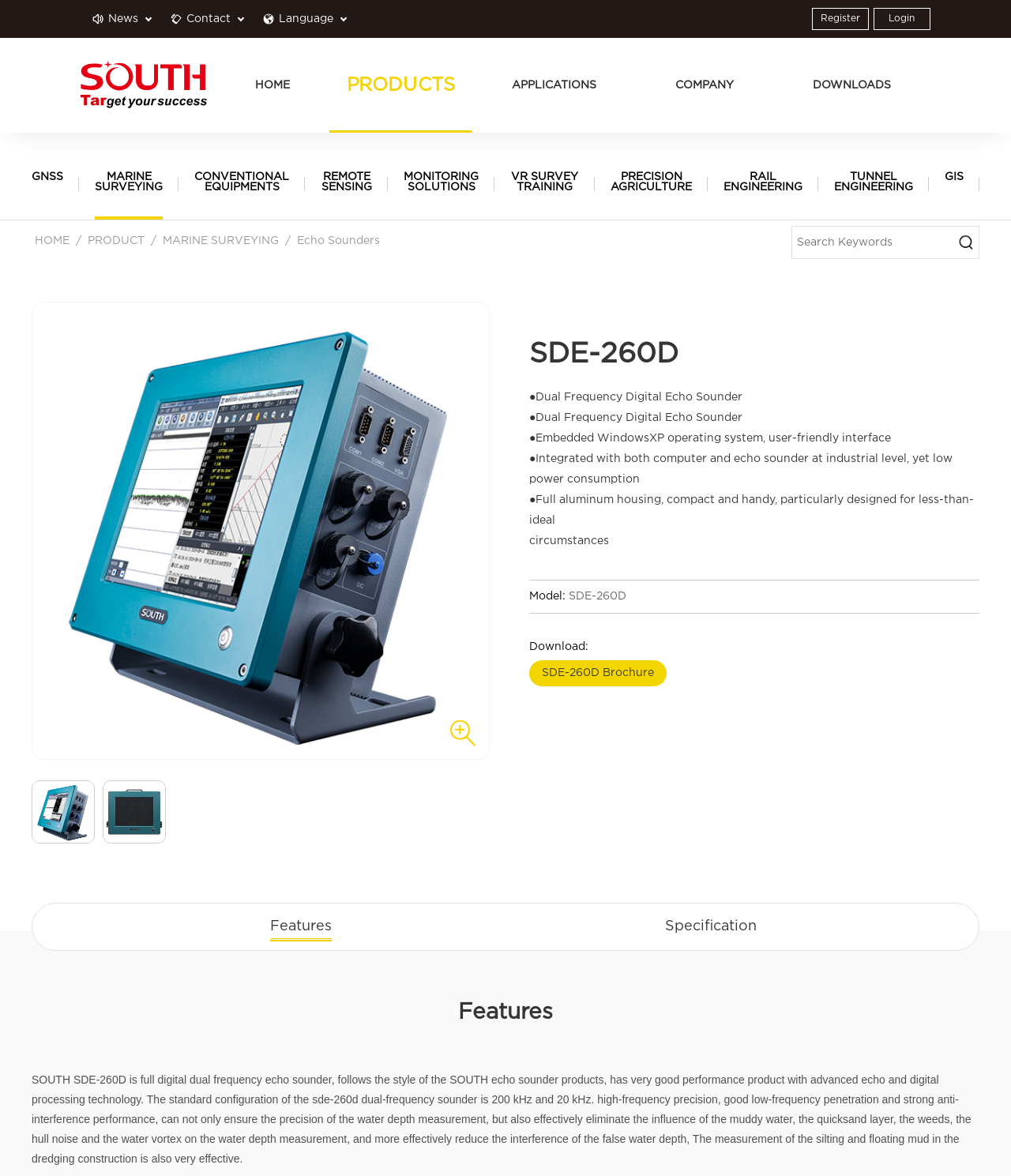What is the company name?
Please answer the question with a single word or phrase, referencing the image.

SOUTH SURVEYING & MAPPING INSTRUMENT CO., LTD.